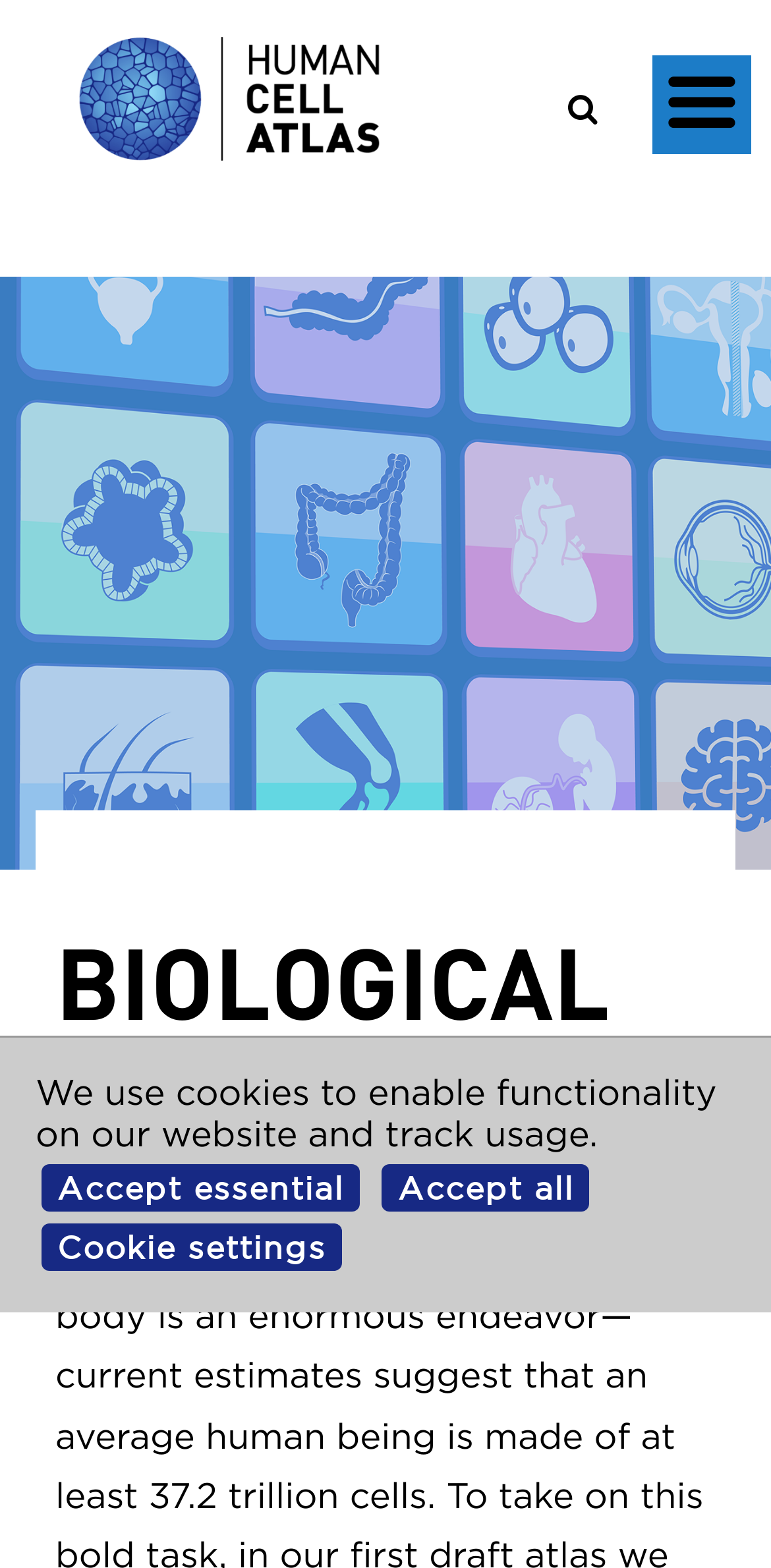What is the purpose of the Human Cell Atlas?
Identify the answer in the screenshot and reply with a single word or phrase.

Understanding human health